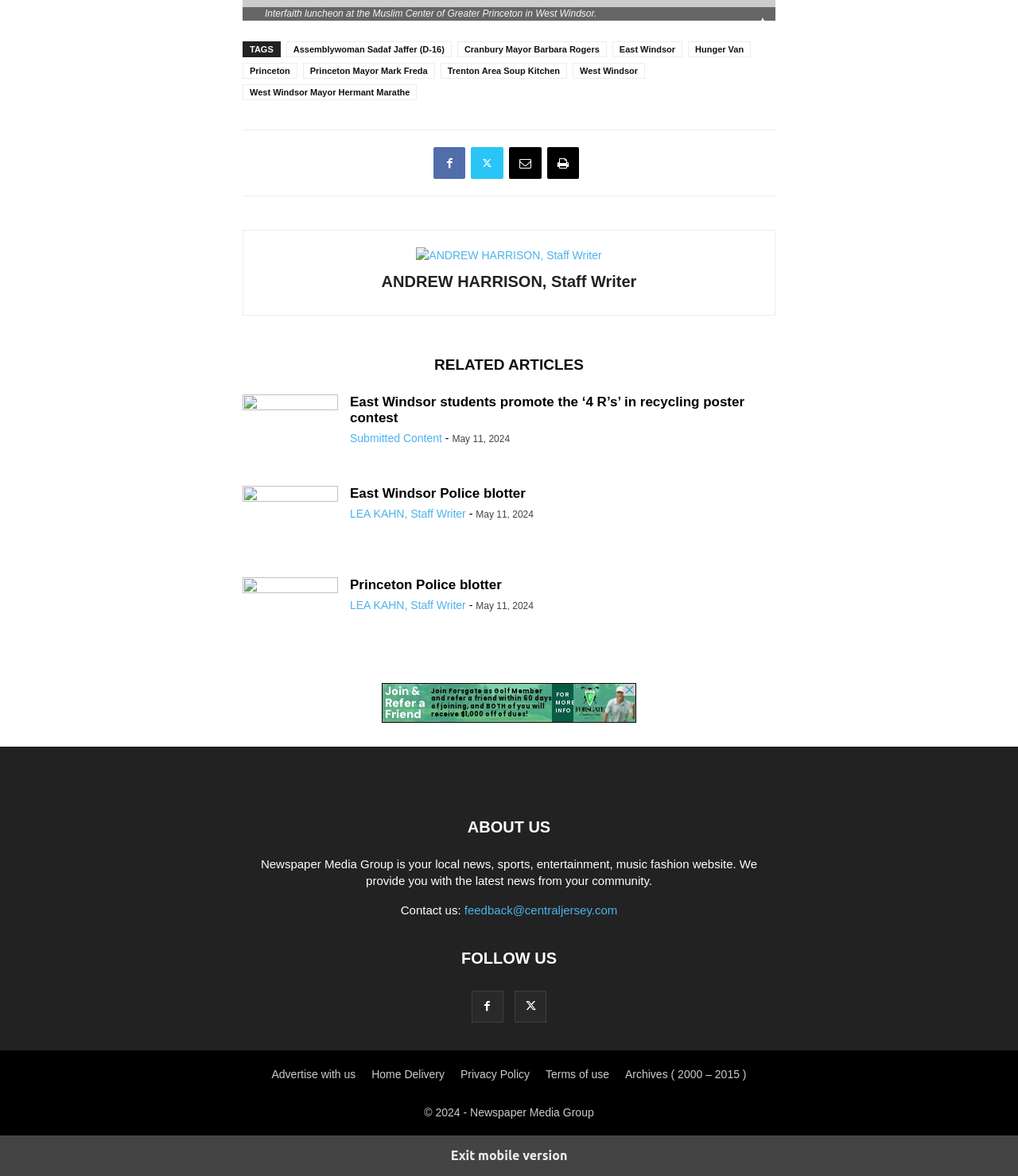How many links are there in the footer?
Based on the image, answer the question with as much detail as possible.

I counted the number of links in the footer section, and there are seven links, including 'Assemblywoman Sadaf Jaffer (D-16)', 'Cranbury Mayor Barbara Rogers', and others.